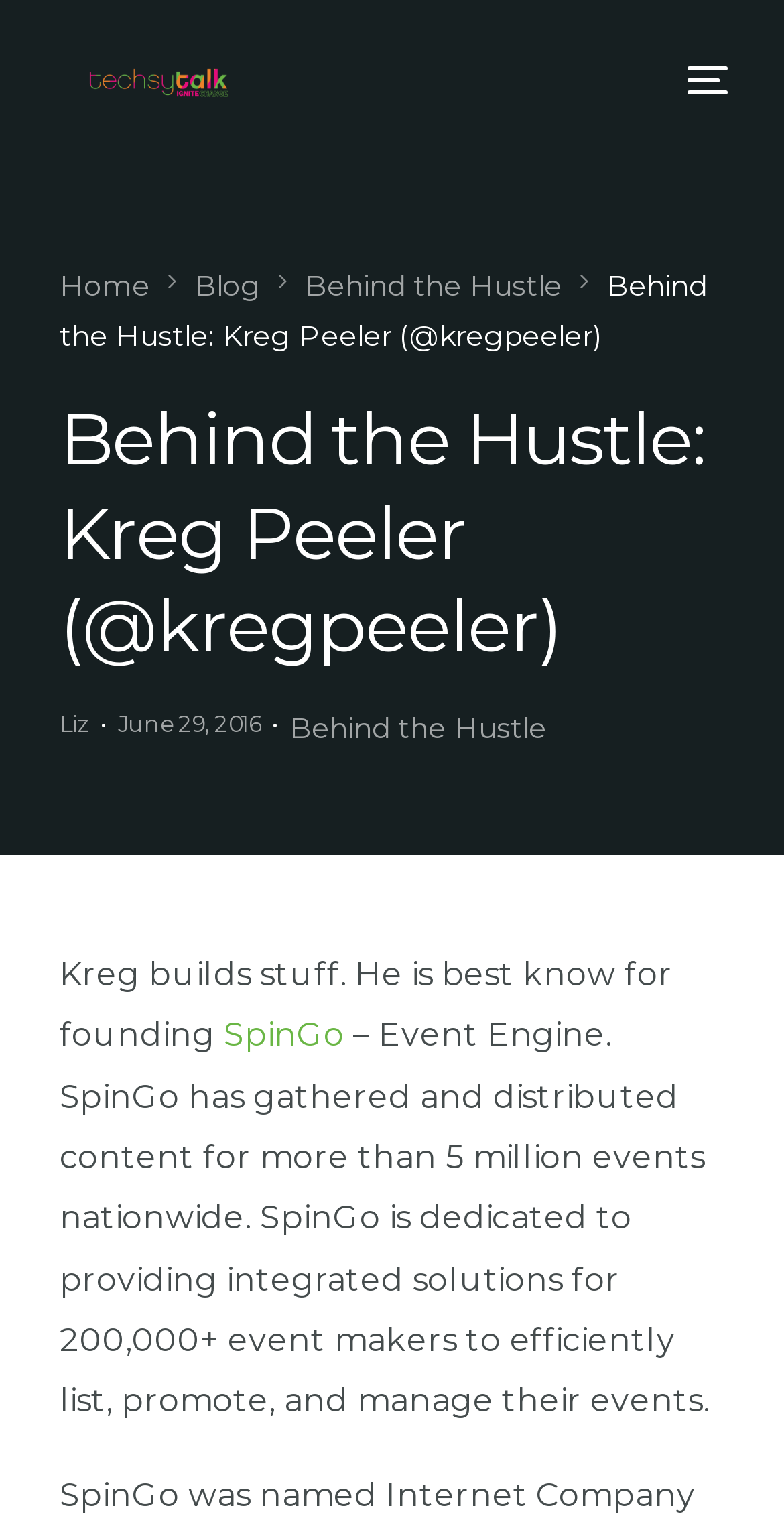What is the name of the website?
Look at the image and provide a detailed response to the question.

The webpage has a link and an image with the text 'techsytalk' at the top, indicating that it is the name of the website.